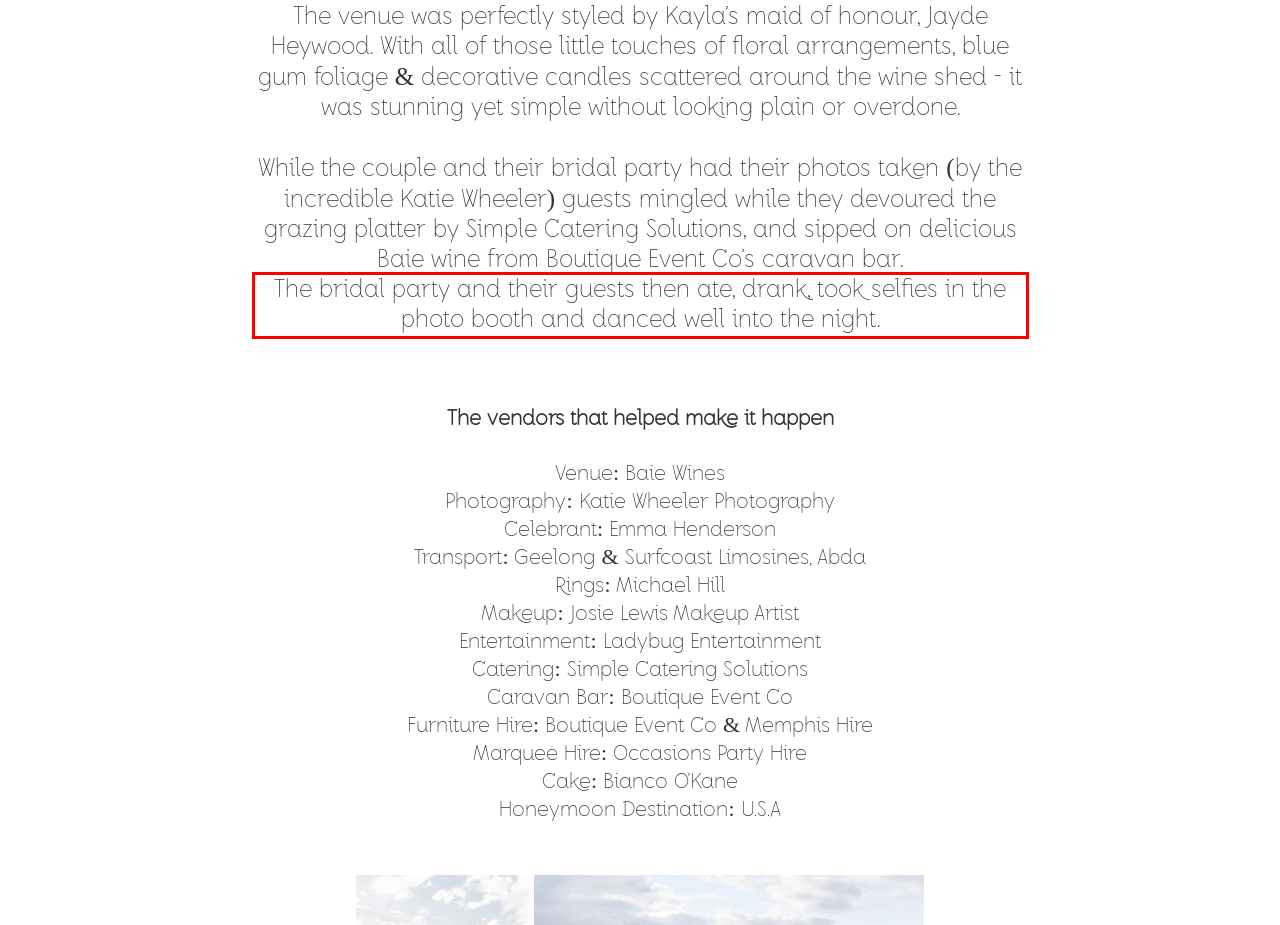Given a screenshot of a webpage containing a red bounding box, perform OCR on the text within this red bounding box and provide the text content.

The bridal party and their guests then ate, drank, took selfies in the photo booth and danced well into the night.